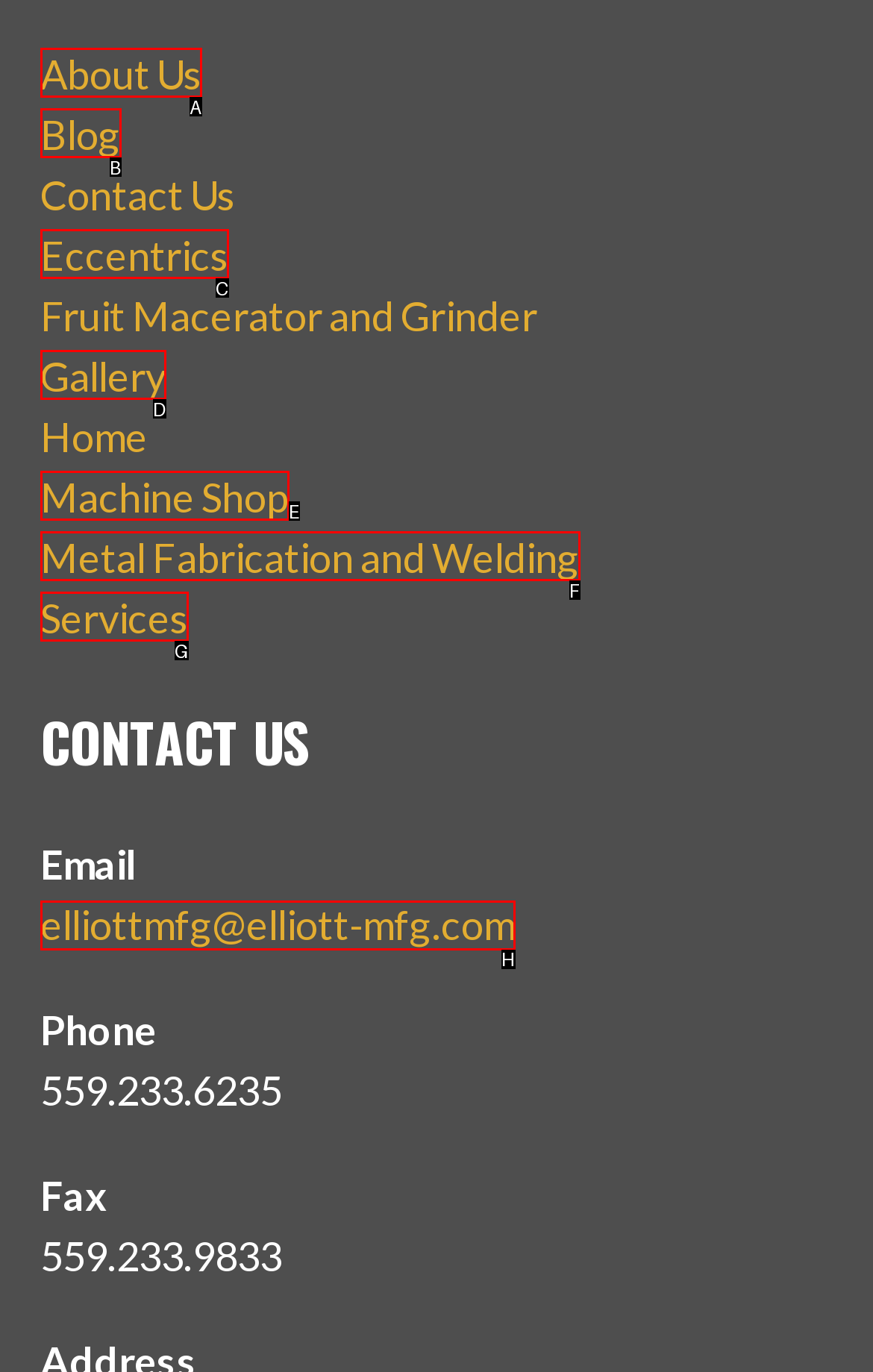Identify the option that corresponds to the description: Metal Fabrication and Welding. Provide only the letter of the option directly.

F